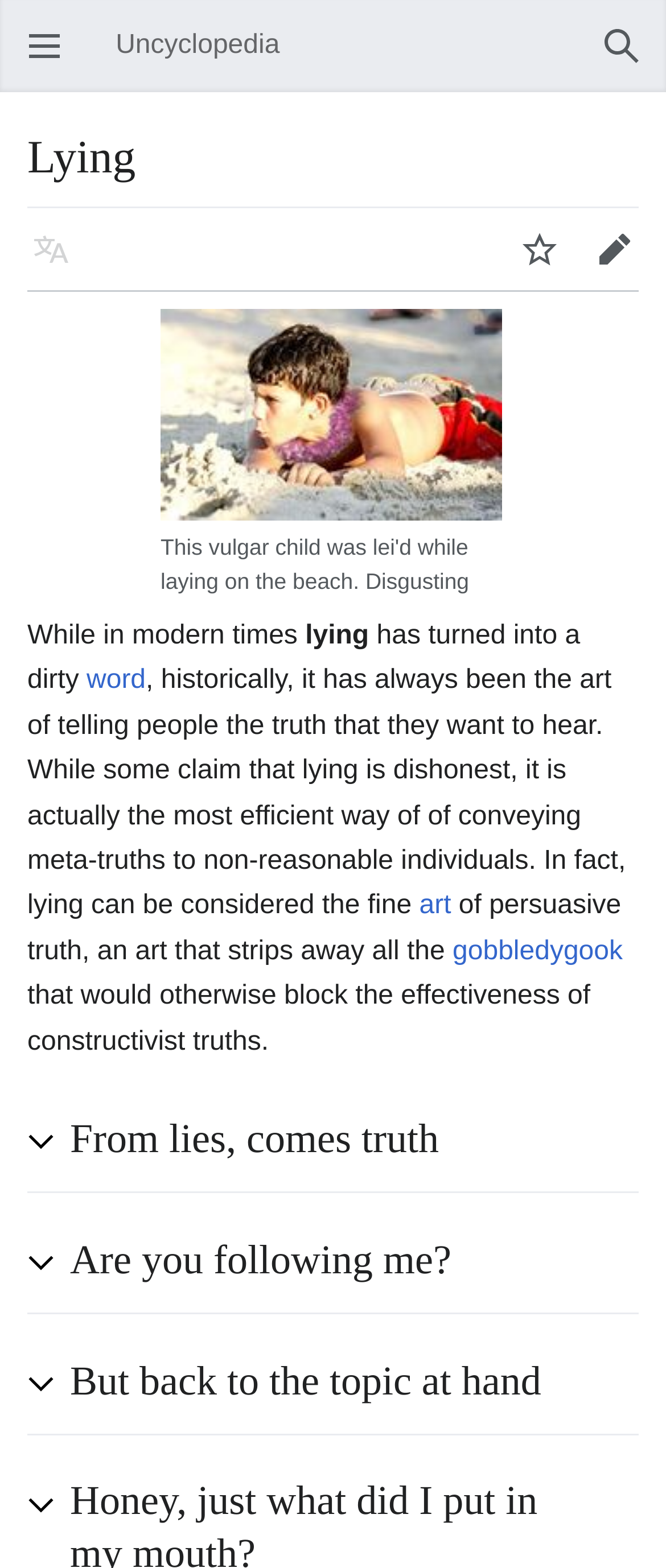Please determine the bounding box coordinates of the element's region to click for the following instruction: "Search".

[0.877, 0.005, 0.99, 0.053]